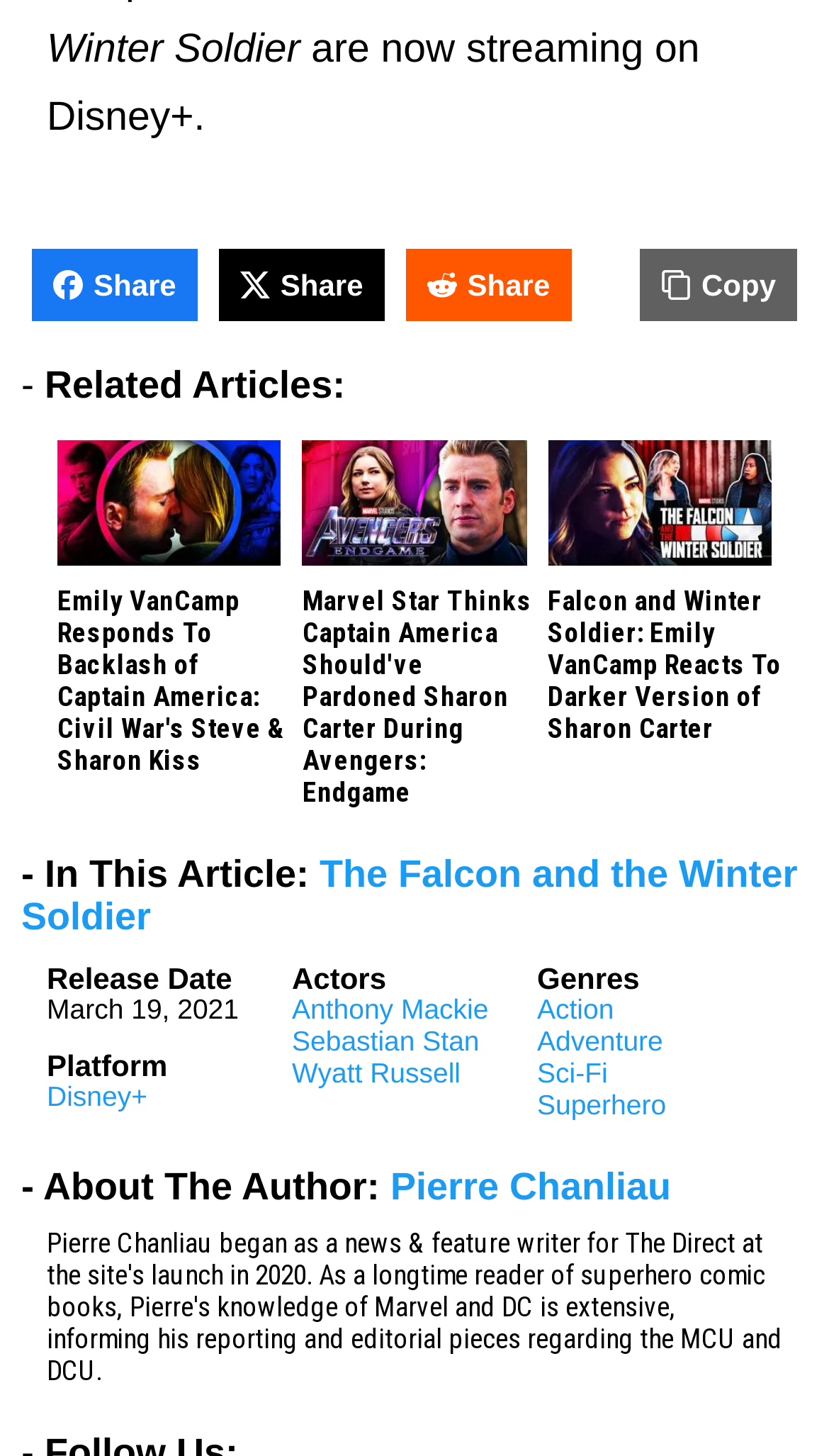Please find the bounding box coordinates of the element that needs to be clicked to perform the following instruction: "Copy". The bounding box coordinates should be four float numbers between 0 and 1, represented as [left, top, right, bottom].

[0.772, 0.171, 0.962, 0.221]